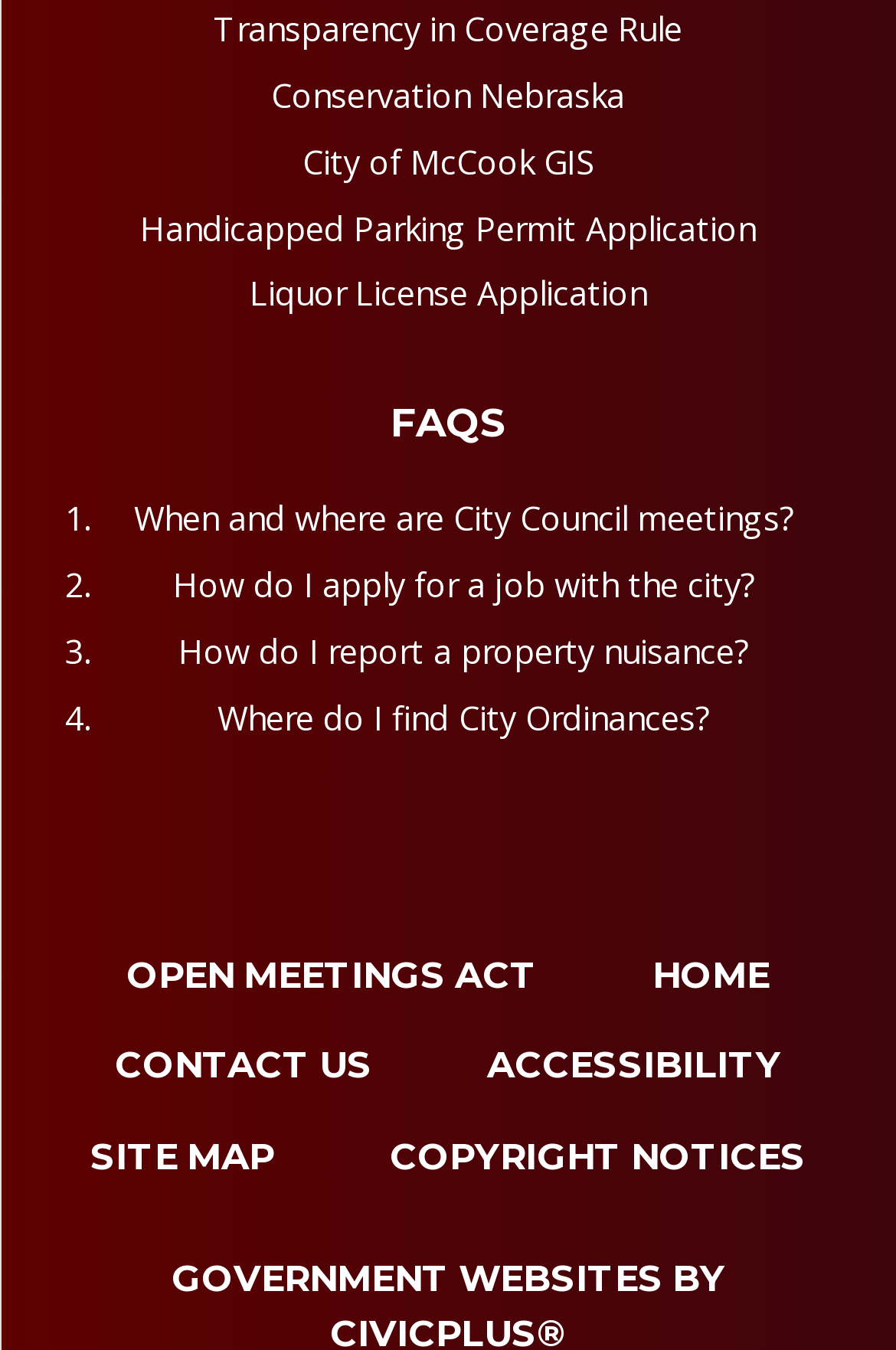Could you highlight the region that needs to be clicked to execute the instruction: "Read FAQs"?

[0.037, 0.267, 0.963, 0.615]